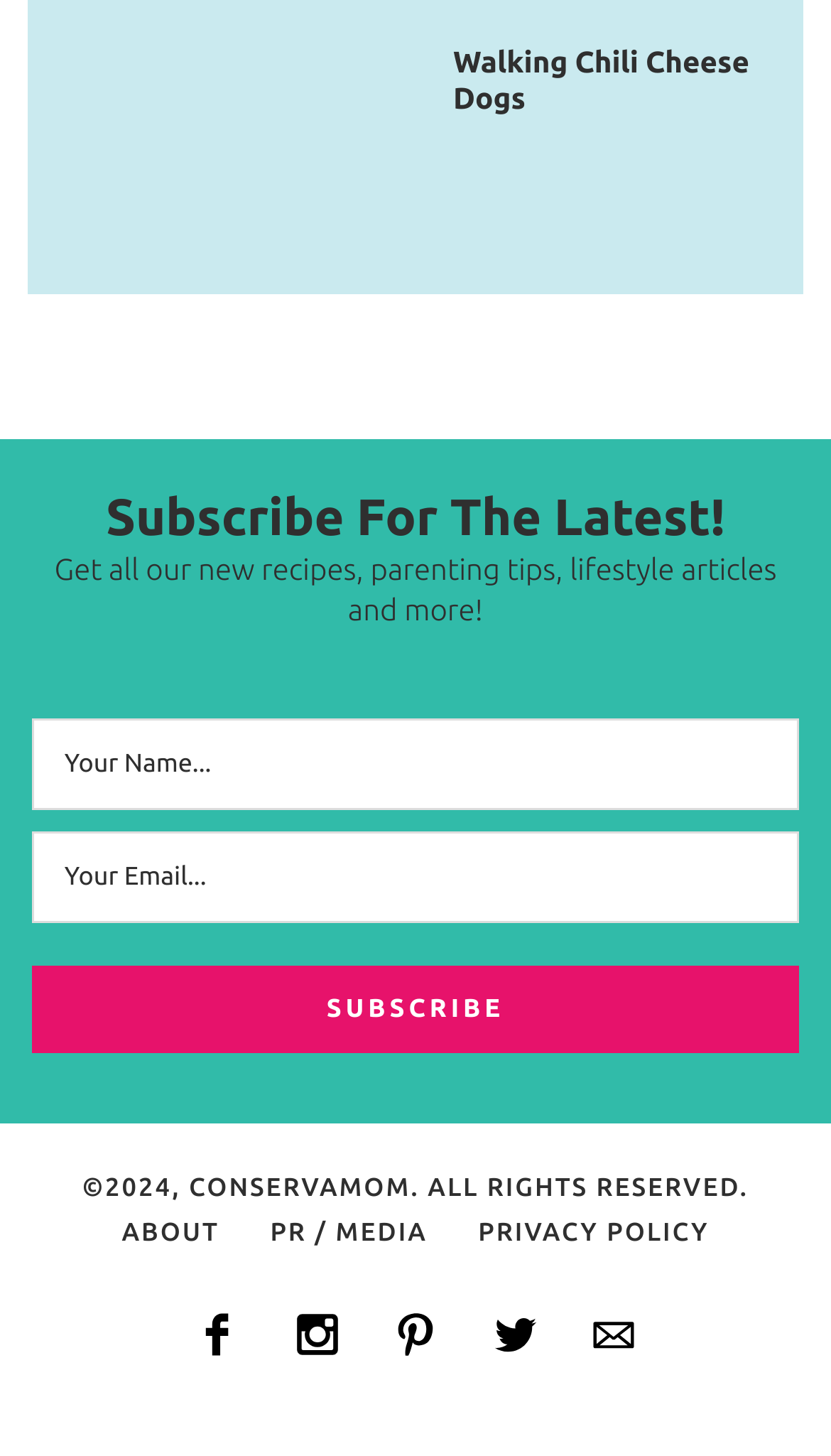Indicate the bounding box coordinates of the element that must be clicked to execute the instruction: "Check the checkbox". The coordinates should be given as four float numbers between 0 and 1, i.e., [left, top, right, bottom].

[0.483, 0.679, 0.517, 0.698]